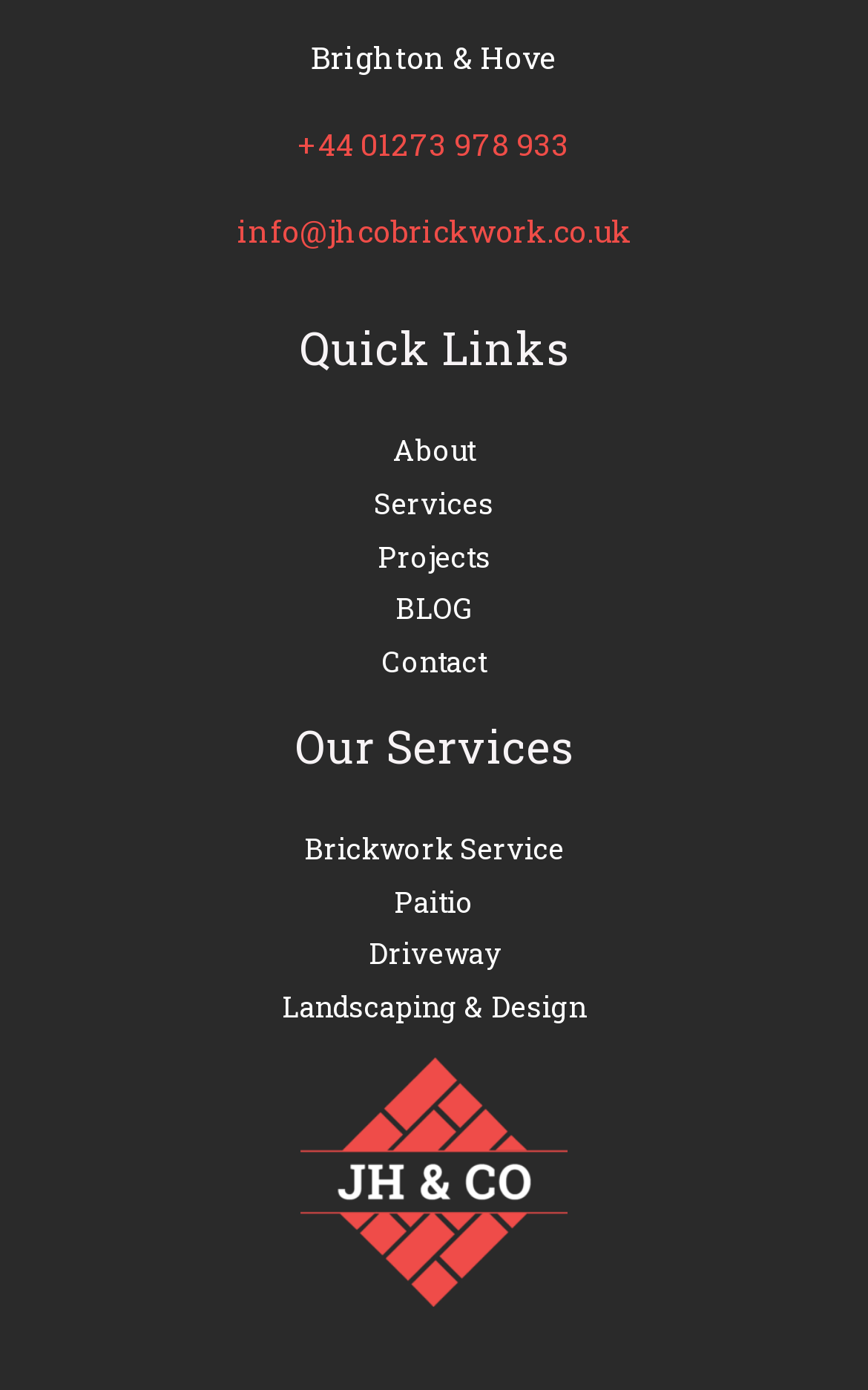Please give a succinct answer to the question in one word or phrase:
What is the purpose of the 'Quick Links' section?

To provide quick access to other pages